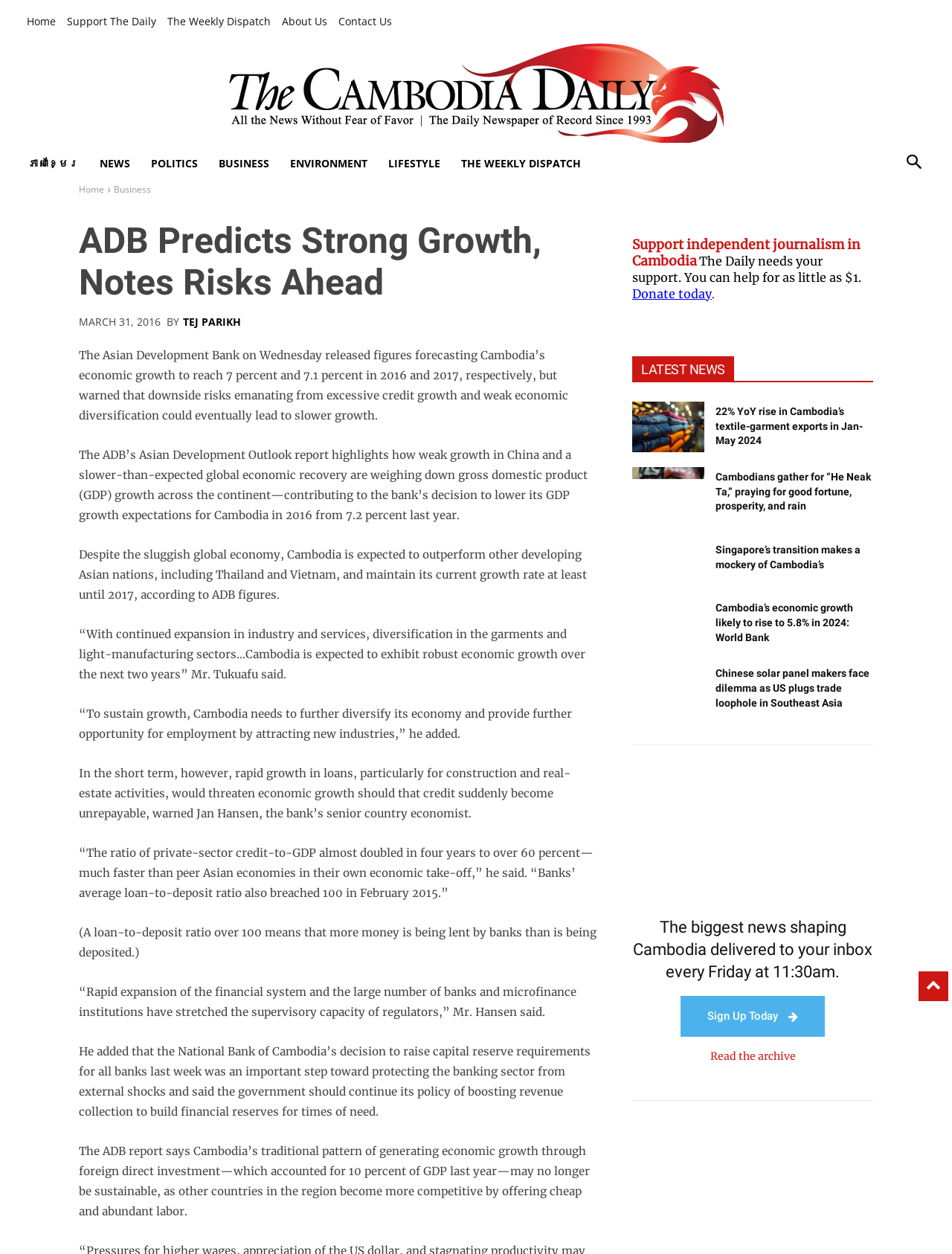Refer to the screenshot and give an in-depth answer to this question: What is the purpose of the 'Support independent journalism in Cambodia' section?

I found the answer by looking at the section at the bottom of the webpage, which asks readers to support independent journalism in Cambodia by donating to The Cambodia Daily.